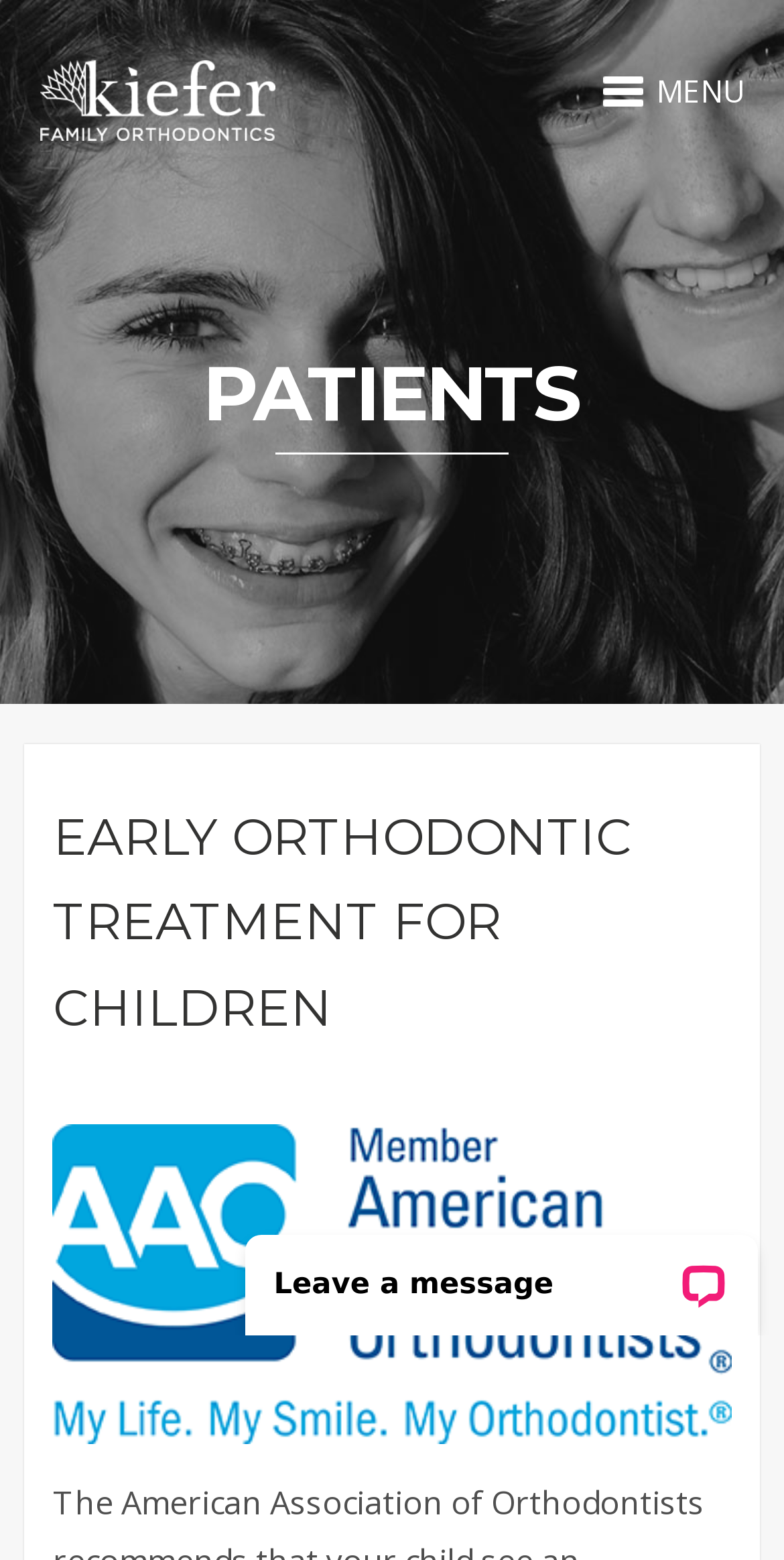Based on the image, please respond to the question with as much detail as possible:
What type of treatment is offered for children?

Based on the webpage, I can see a heading 'EARLY ORTHODONTIC TREATMENT FOR CHILDREN' which indicates that the website offers orthodontic treatment for children.